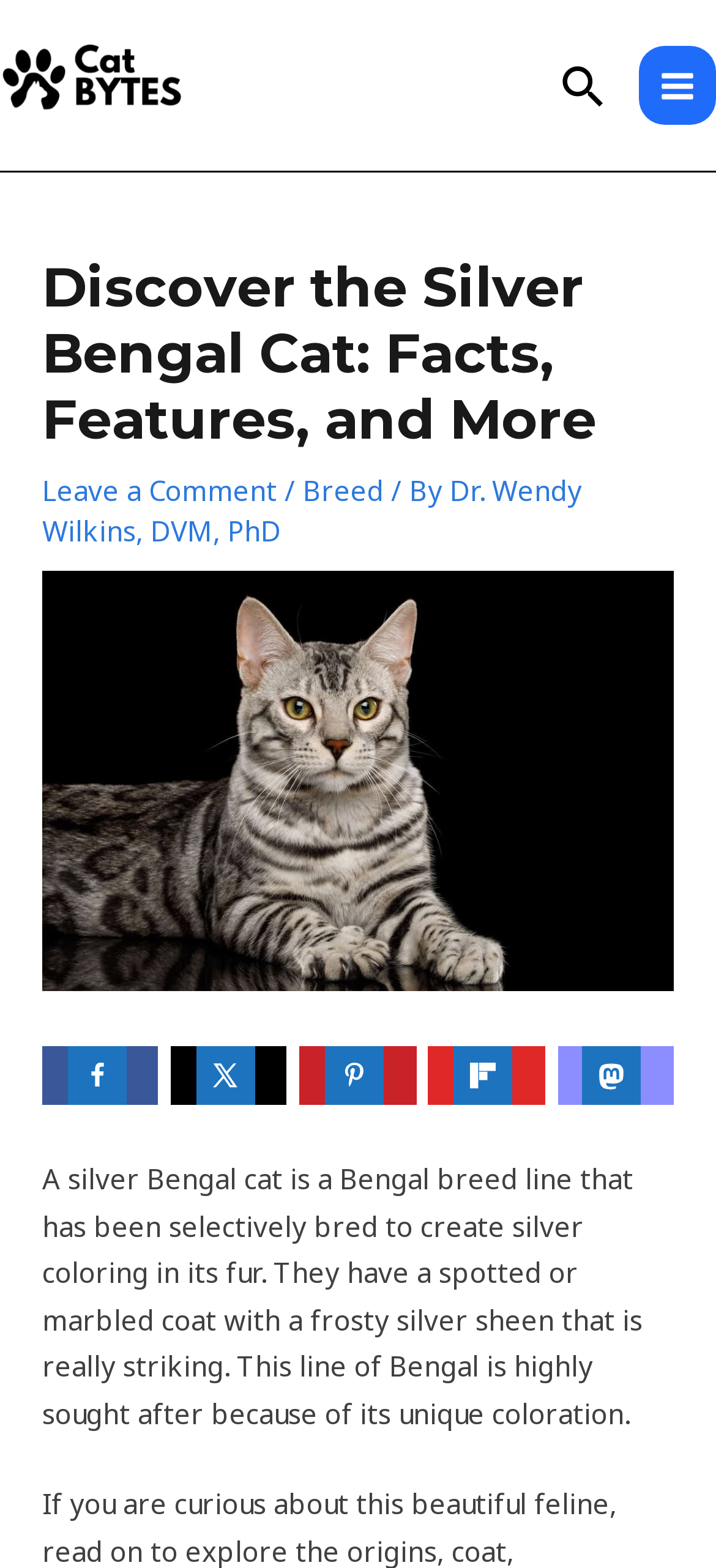Identify the bounding box coordinates for the UI element described as: "Leave a Comment".

[0.059, 0.301, 0.387, 0.325]